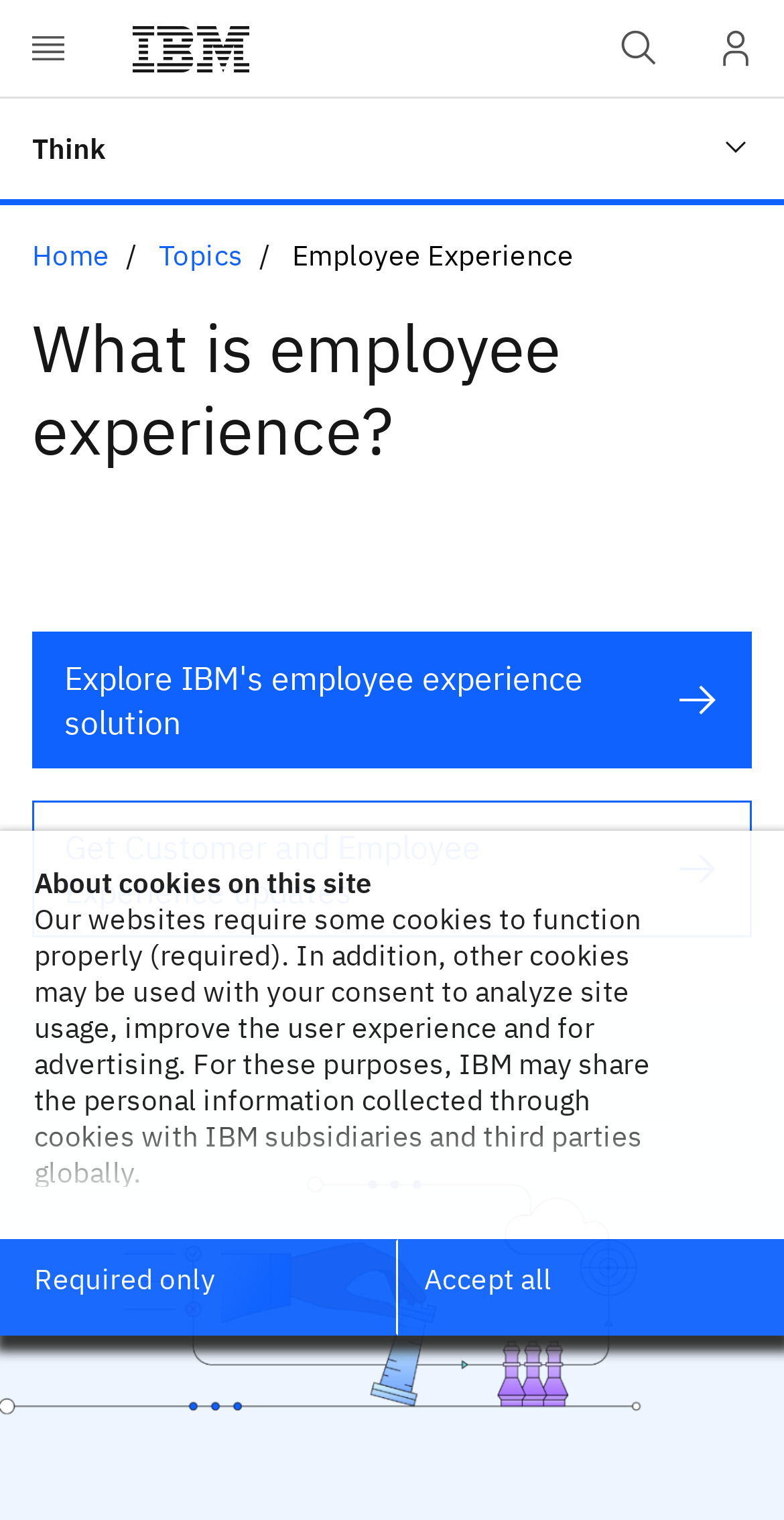What type of content is available under the 'Topics' link?
Refer to the screenshot and answer in one word or phrase.

Related topics